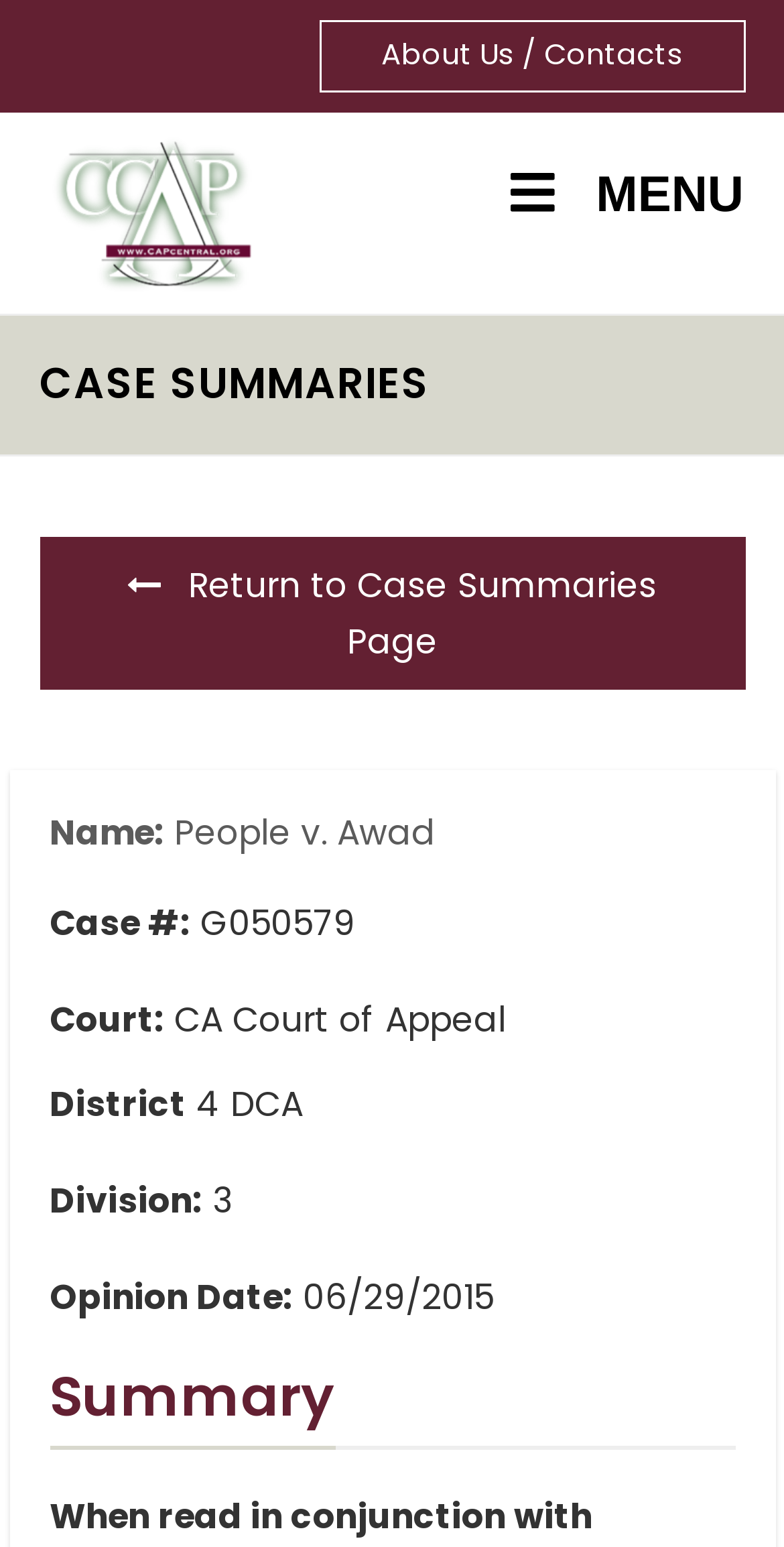Explain the webpage in detail, including its primary components.

The webpage appears to be a case summary page for "People v. Awad" on the California Court of Appeal (CCAP) website. At the top, there are three links: "About Us / Contacts" on the left, "CCAP" in the middle with a corresponding image, and a "Toggle Main" button on the right with a "MENU" label. 

Below these links, there is a header section with the title "CASE SUMMARIES". Underneath, there is a link to "Return to Case Summaries Page". 

The main content of the page is organized into a series of labeled fields, including "Name:", "Case #:", "Court:", "District", "Division:", and "Opinion Date:". Each field has a corresponding value, such as "People v. Awad" for the "Name:" field and "G050579" for the "Case #:" field. 

At the bottom of the page, there is a "Summary" section.